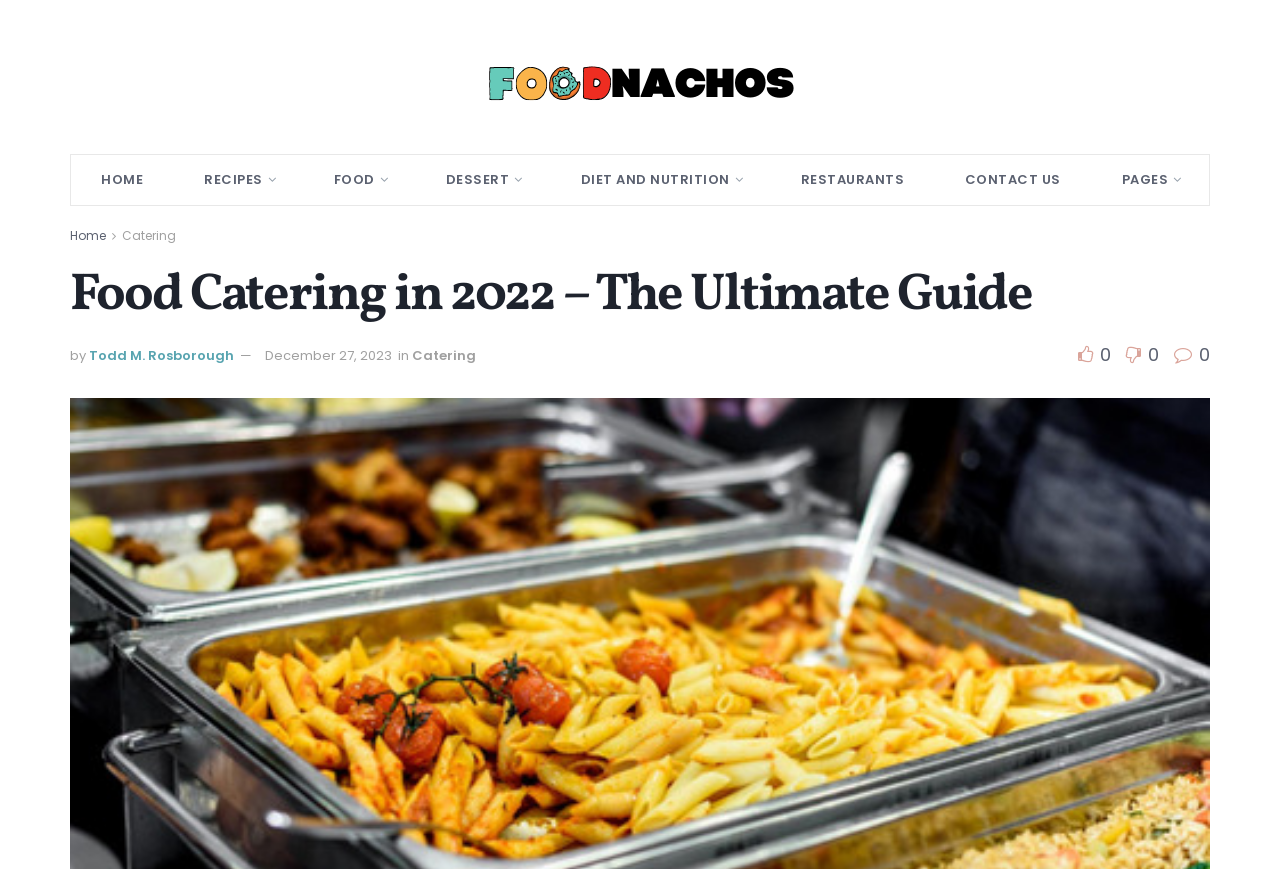Determine the bounding box coordinates of the clickable region to execute the instruction: "read the article by Todd M. Rosborough". The coordinates should be four float numbers between 0 and 1, denoted as [left, top, right, bottom].

[0.07, 0.398, 0.183, 0.42]